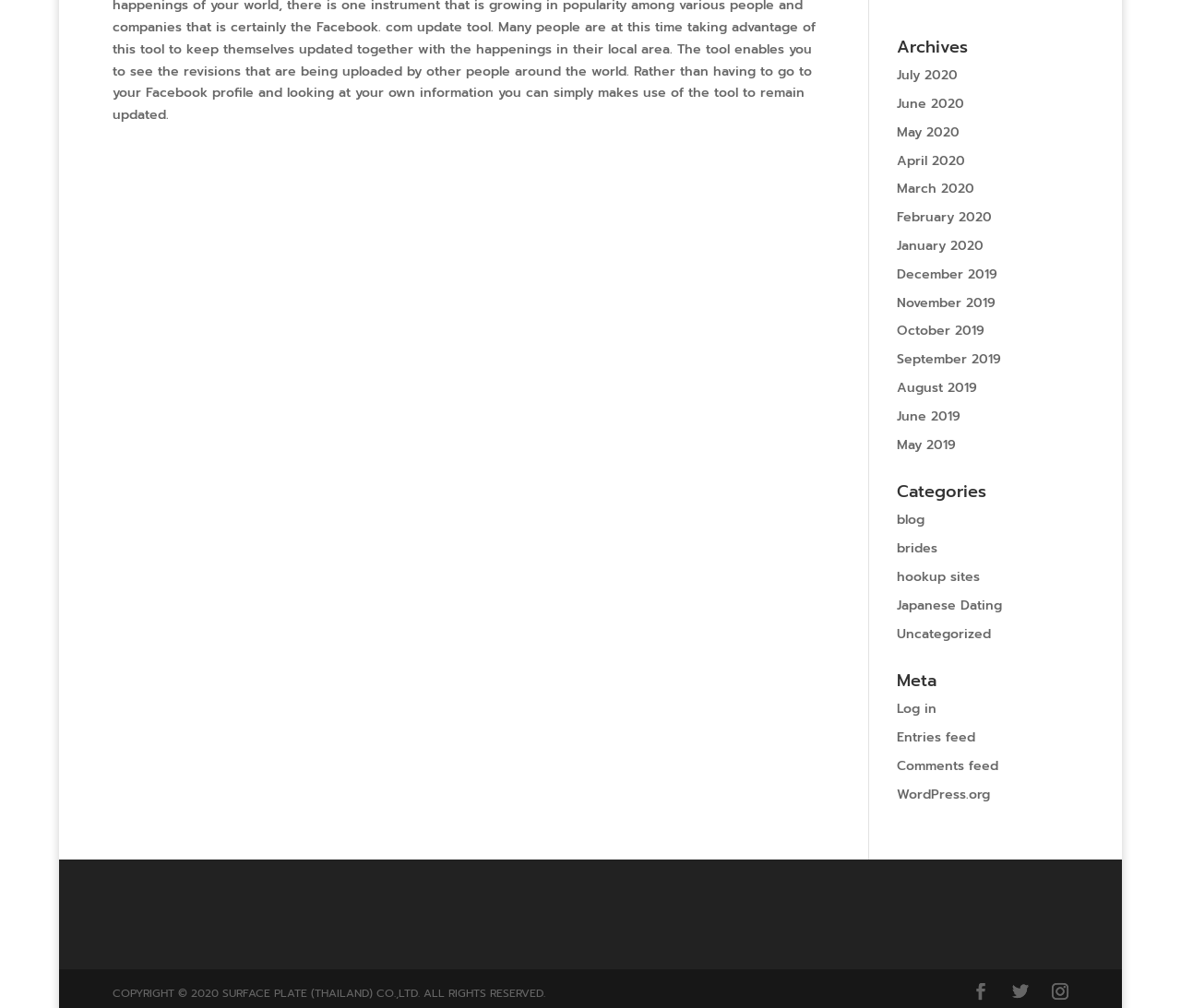Identify and provide the bounding box for the element described by: "November 2019".

[0.759, 0.291, 0.843, 0.31]